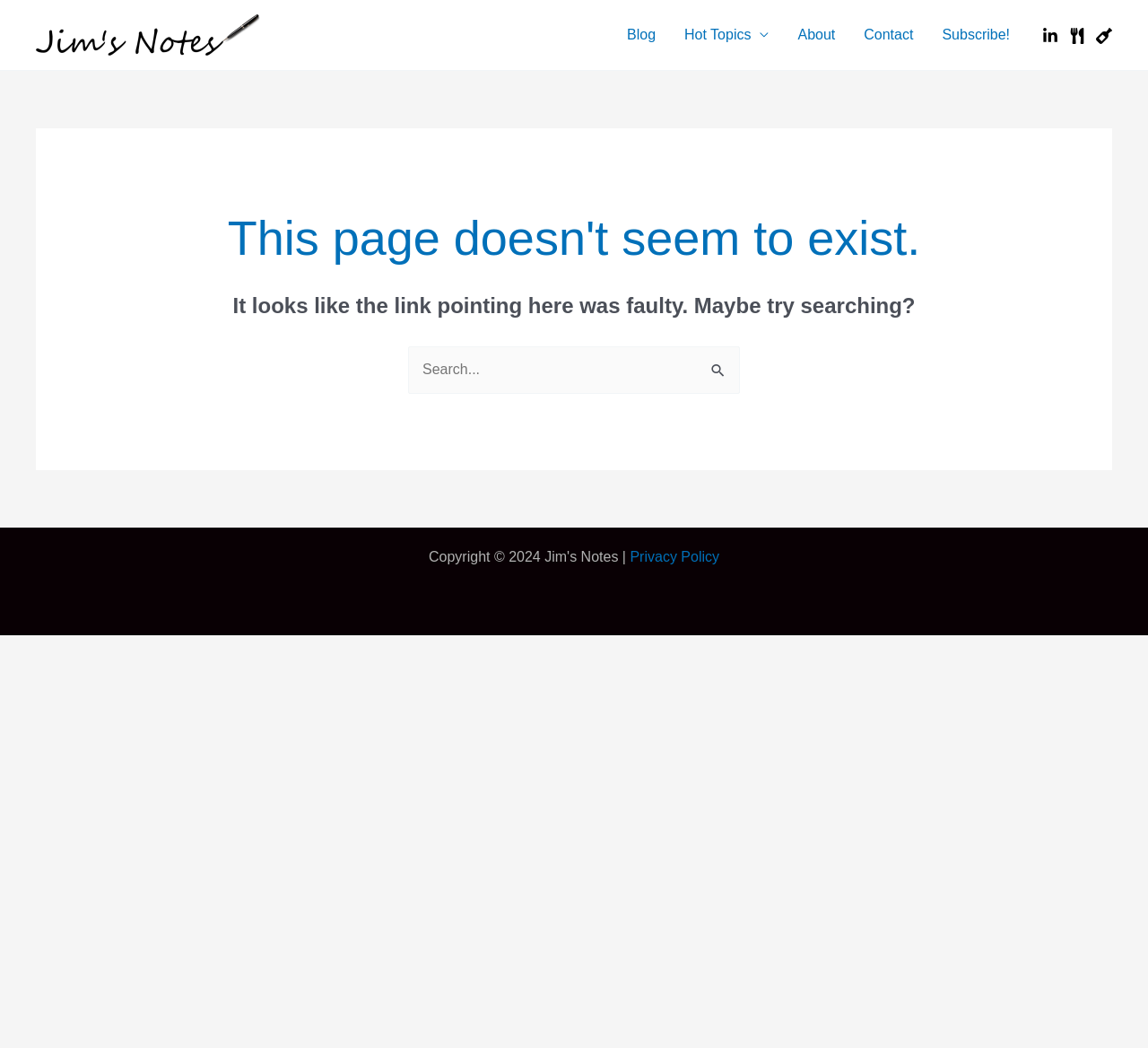Provide your answer to the question using just one word or phrase: What social media platform is linked?

Linkedin